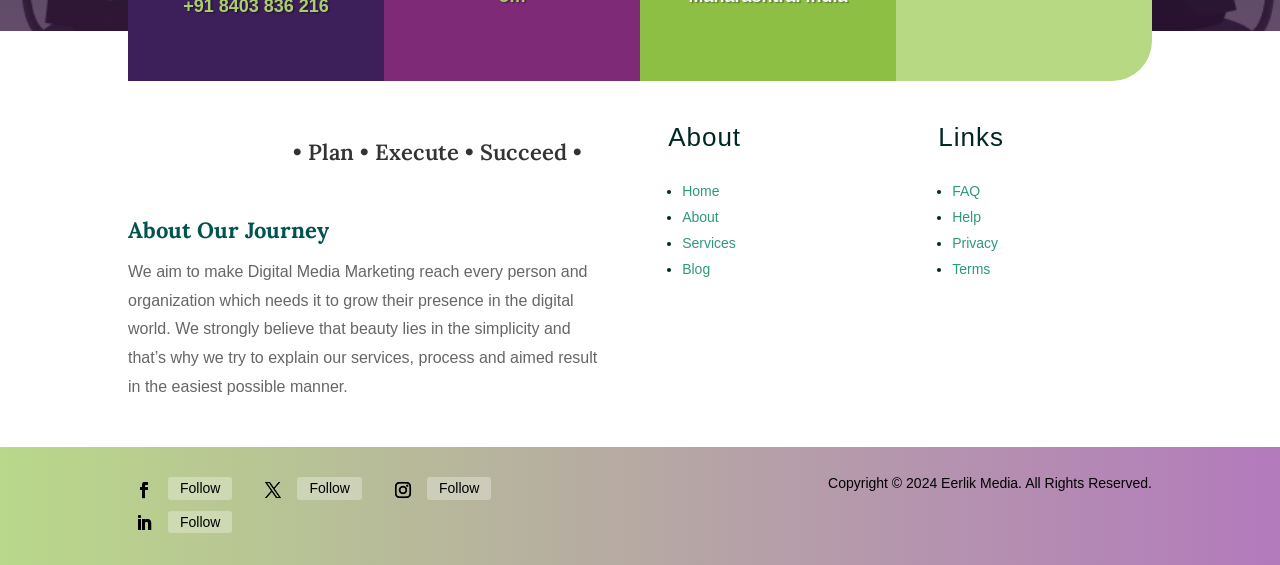Please find the bounding box coordinates for the clickable element needed to perform this instruction: "View FAQ".

[0.744, 0.323, 0.766, 0.351]